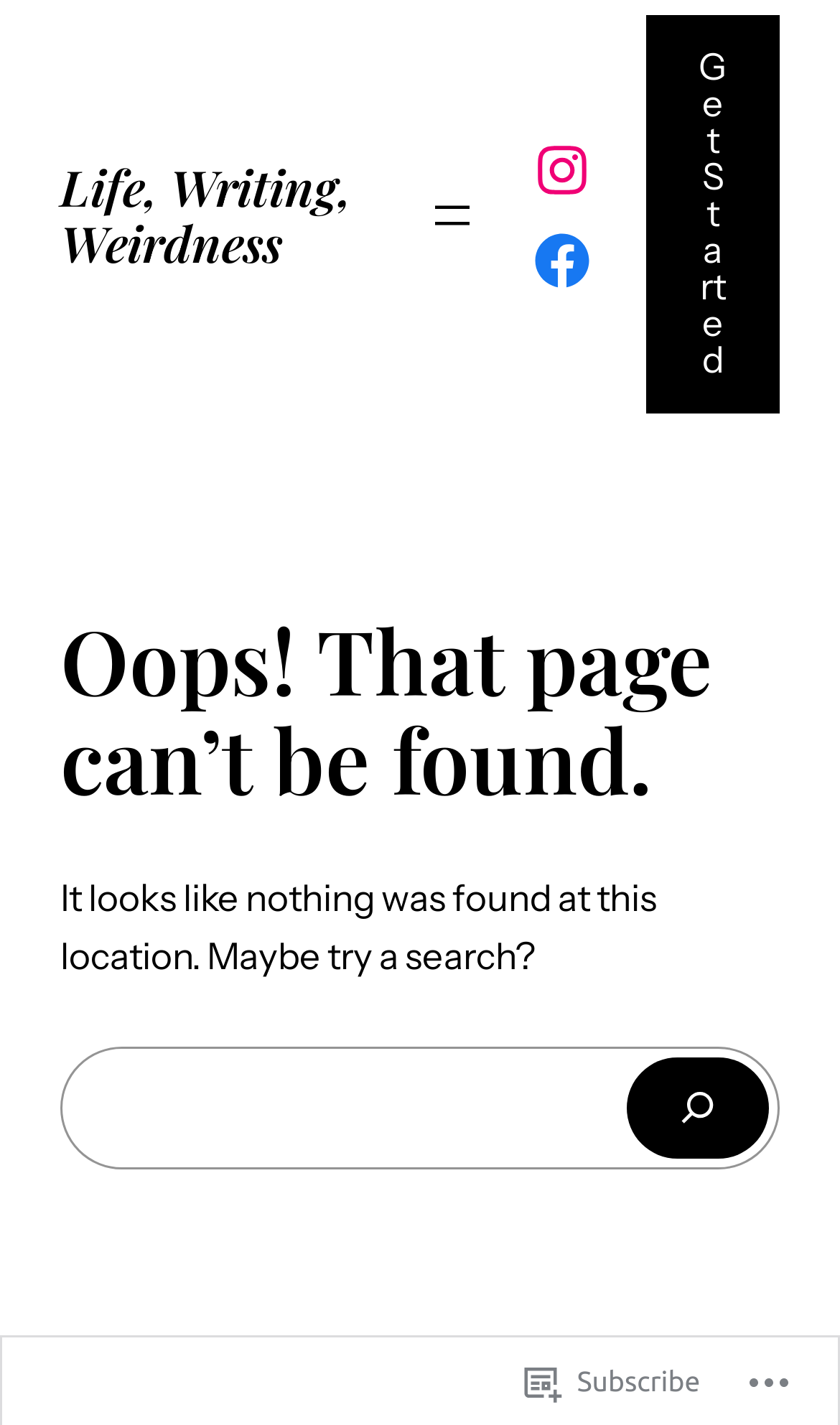Answer succinctly with a single word or phrase:
How many images are on the webpage?

Three